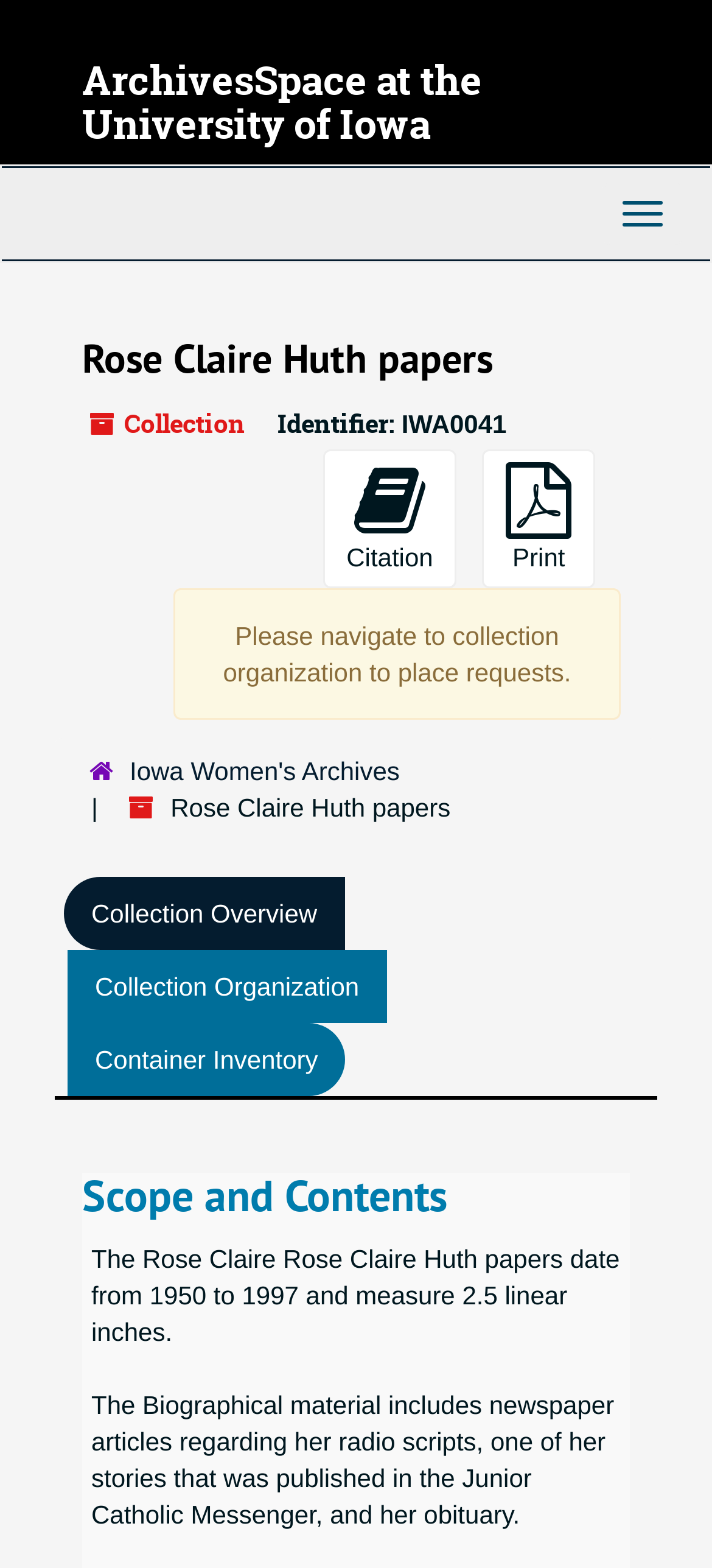Please specify the bounding box coordinates of the clickable region necessary for completing the following instruction: "View Collection Overview". The coordinates must consist of four float numbers between 0 and 1, i.e., [left, top, right, bottom].

[0.09, 0.559, 0.484, 0.606]